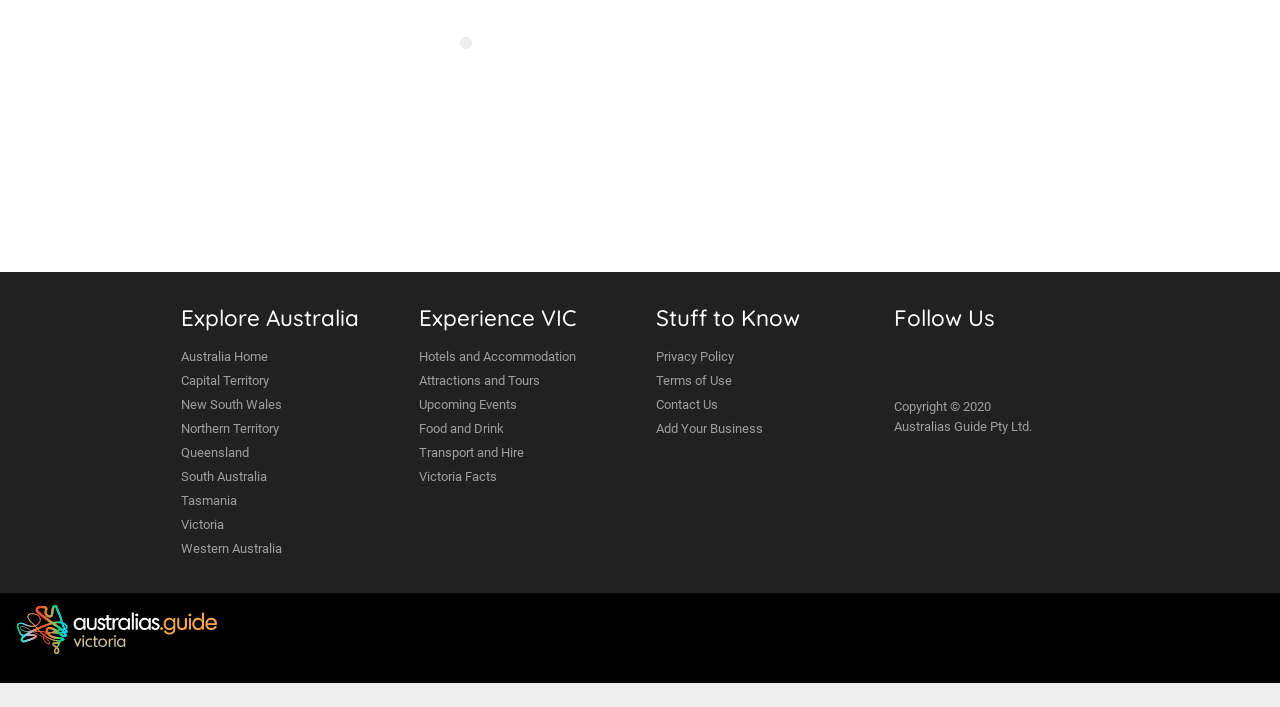Find and indicate the bounding box coordinates of the region you should select to follow the given instruction: "Read the 'Summer Visitation And Standard Possession Order In Texas' heading".

None